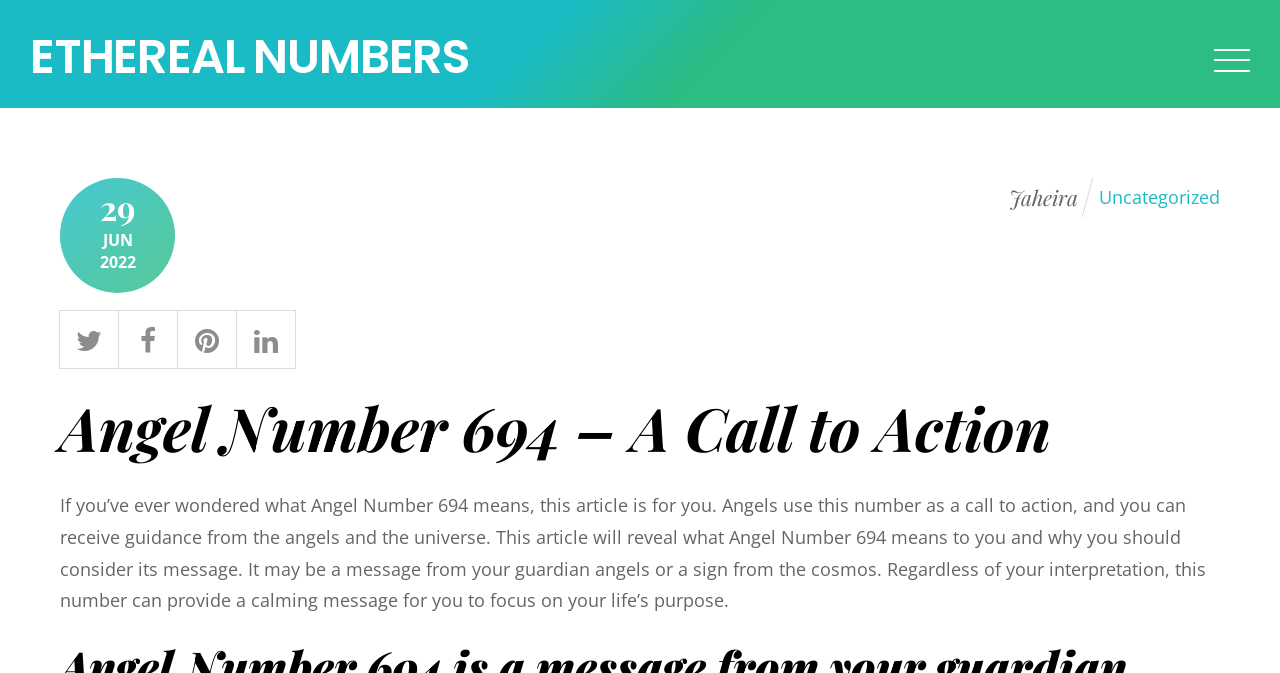How many social media links are there?
Deliver a detailed and extensive answer to the question.

I counted the number of social media links by looking at the links with Unicode characters, which are often used to represent social media icons. I found four links with Unicode characters: '', '', '', and ''. These links are likely social media links.